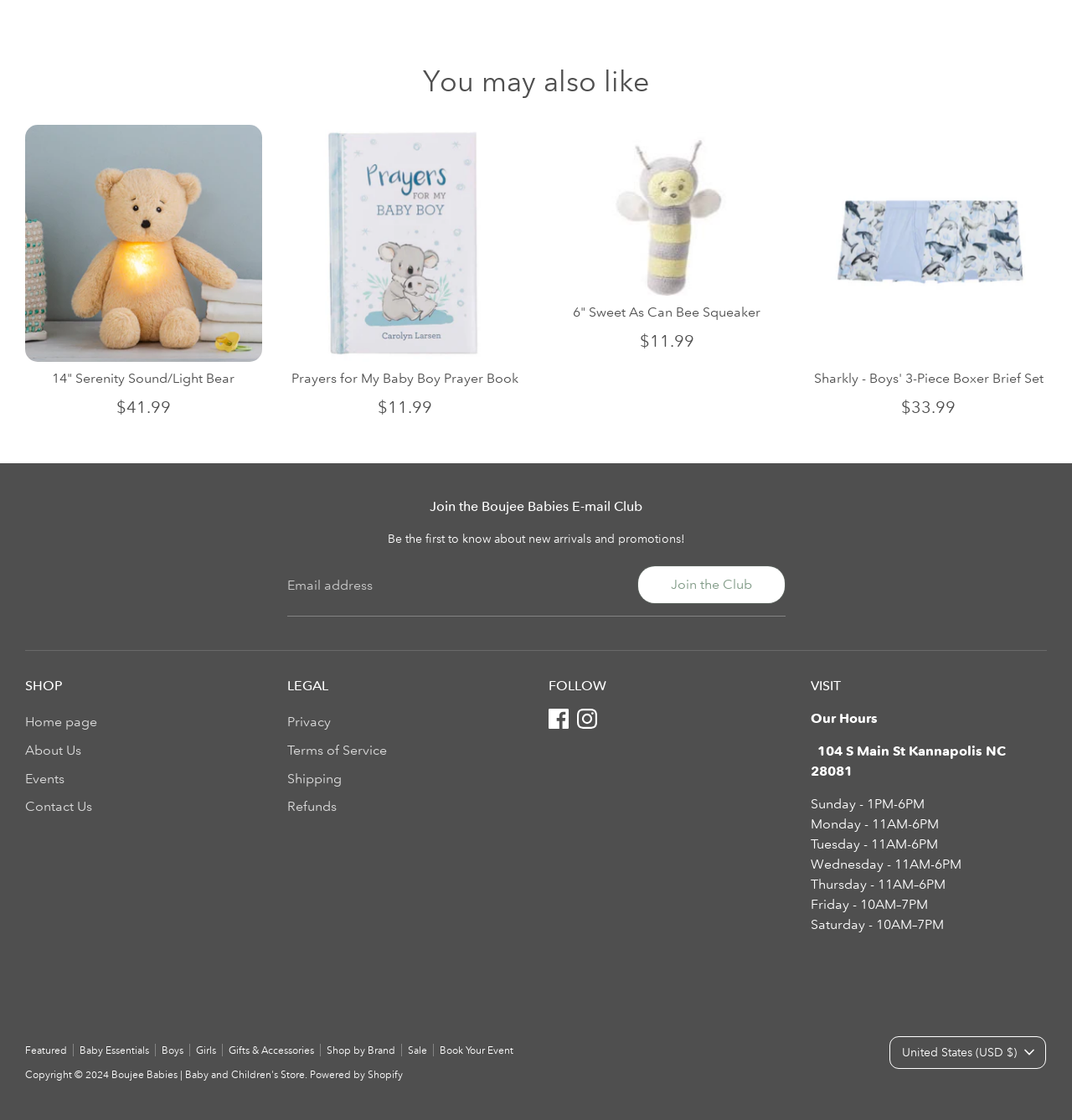Find the bounding box coordinates of the clickable area that will achieve the following instruction: "Select currency".

[0.83, 0.925, 0.976, 0.955]